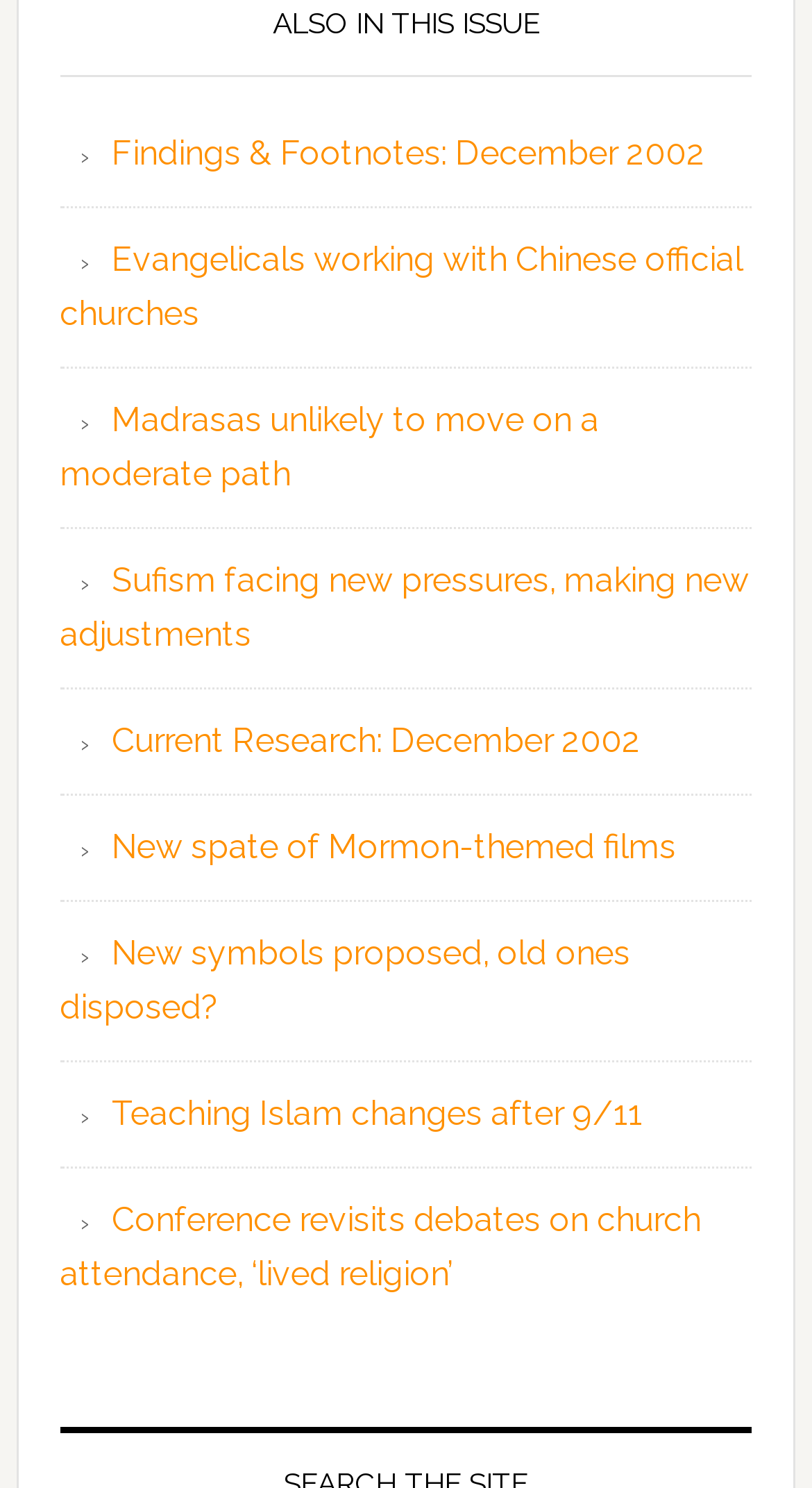Highlight the bounding box coordinates of the region I should click on to meet the following instruction: "Check out conference revisiting debates on church attendance".

[0.074, 0.806, 0.864, 0.869]